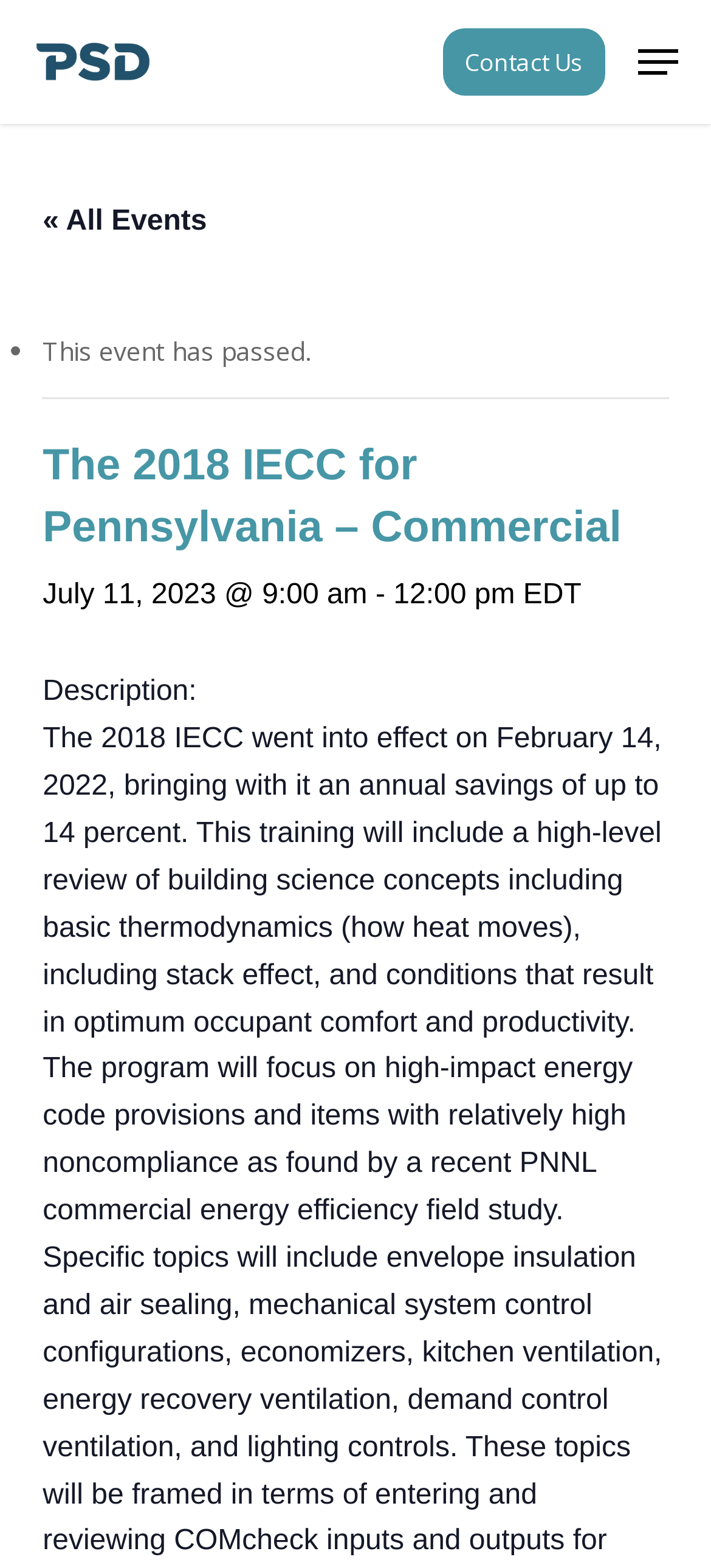Find the bounding box of the element with the following description: "Colombia". The coordinates must be four float numbers between 0 and 1, formatted as [left, top, right, bottom].

None